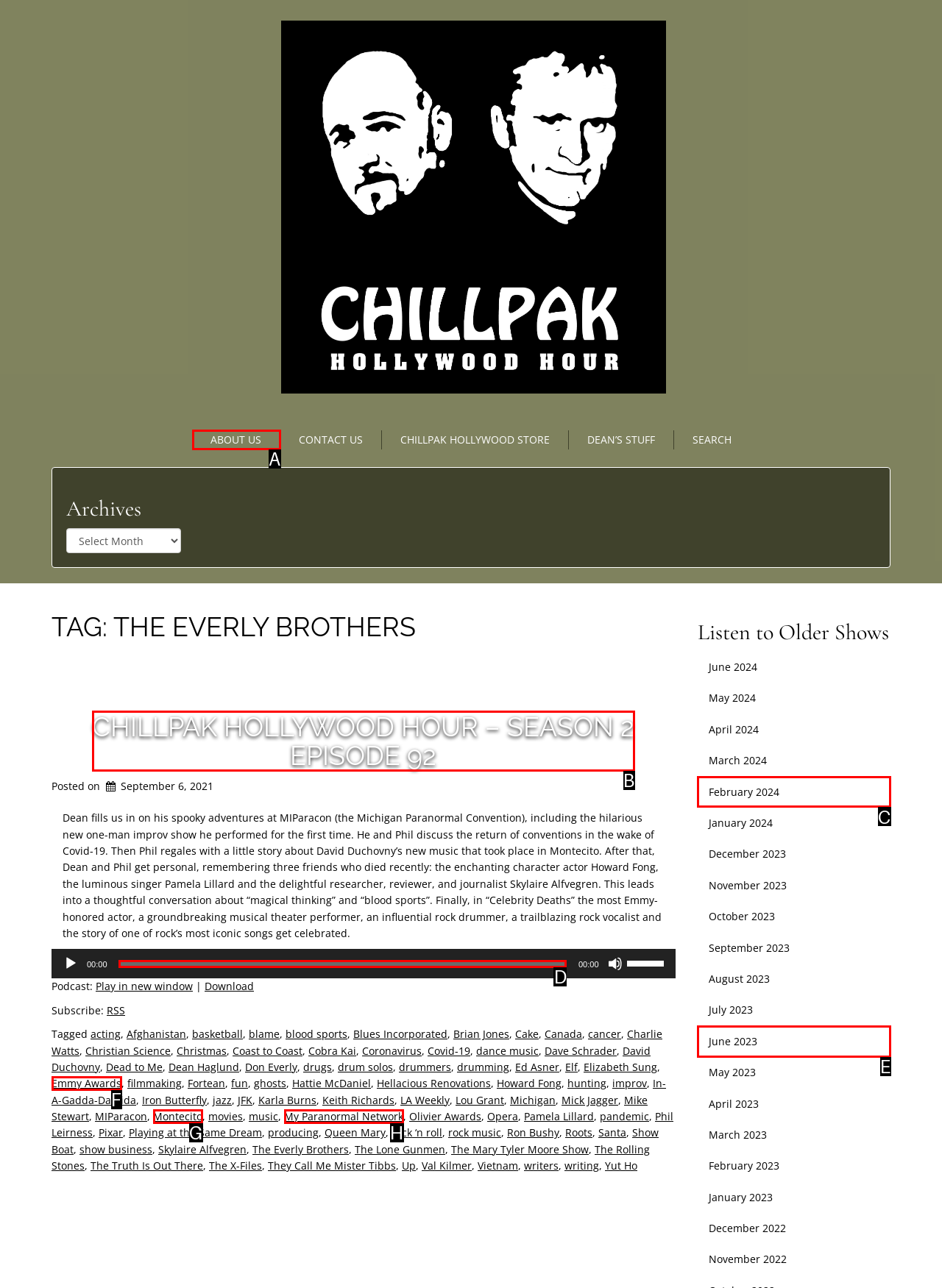Identify the correct UI element to click for the following task: Click on ABOUT US Choose the option's letter based on the given choices.

A